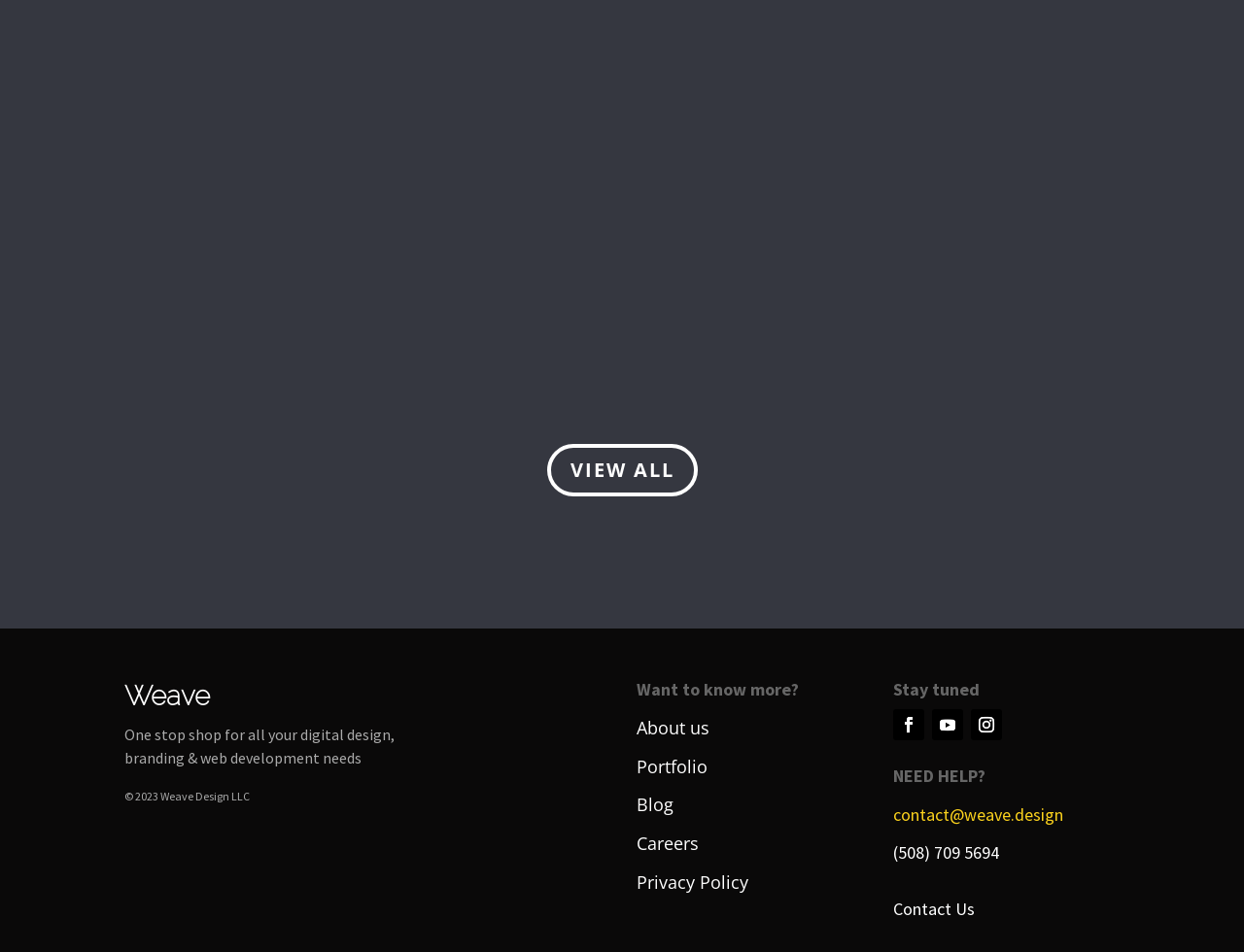Point out the bounding box coordinates of the section to click in order to follow this instruction: "Check the blog".

[0.512, 0.833, 0.542, 0.858]